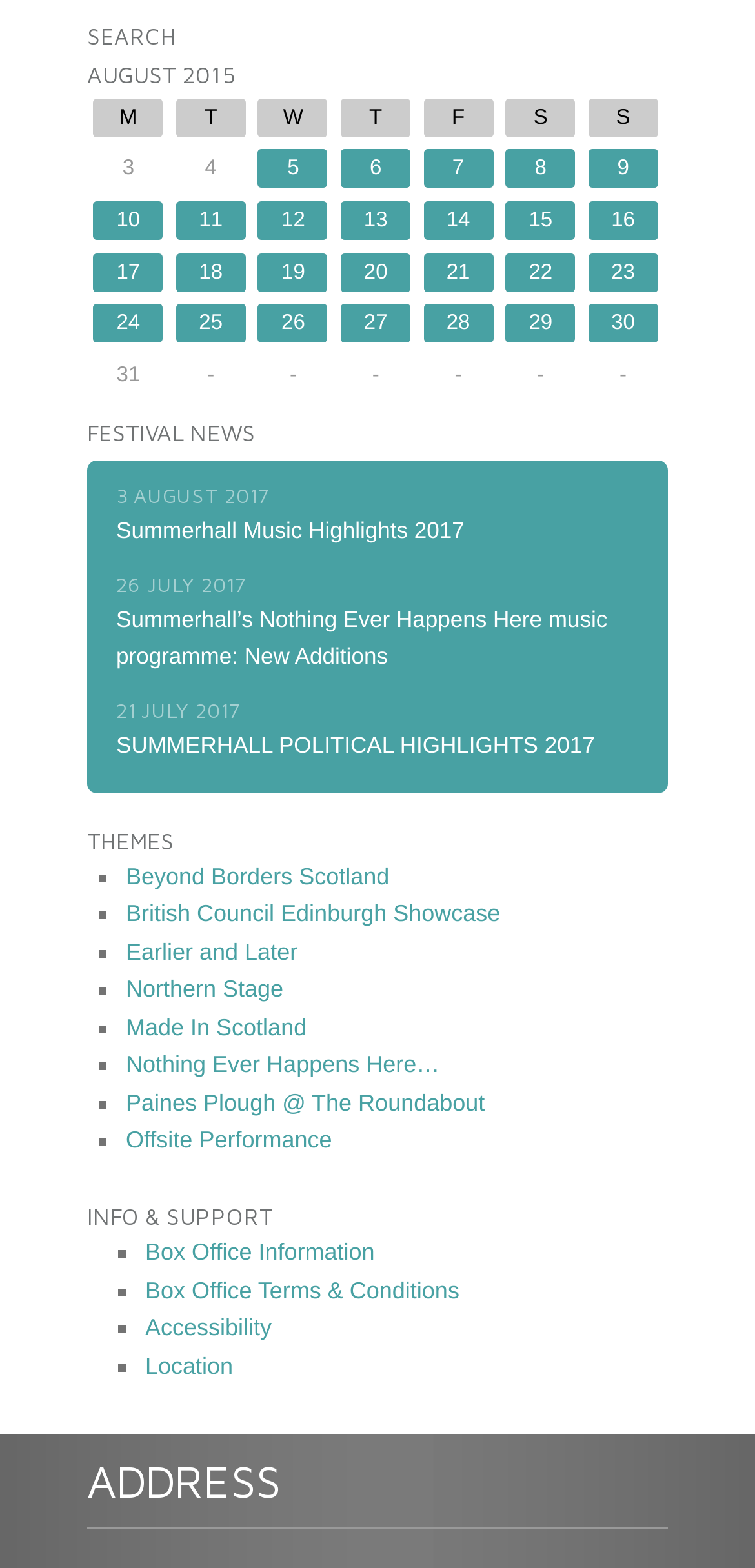Utilize the details in the image to give a detailed response to the question: What is the date of the 'Summerhall Music Highlights 2017' event?

The date of the 'Summerhall Music Highlights 2017' event can be found next to the event title, which is '3 August 2017'.